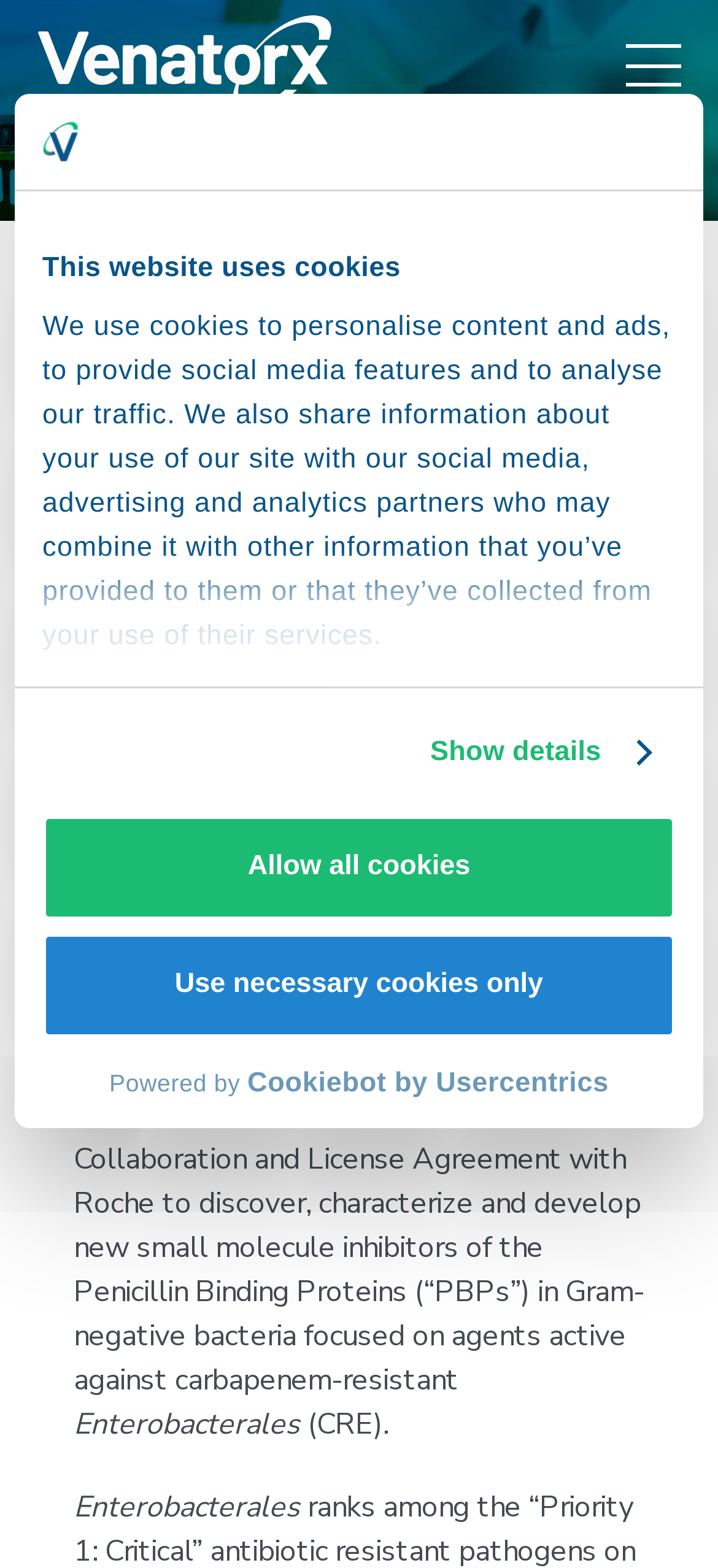Refer to the image and provide an in-depth answer to the question: 
What is the target of the new antibiotics?

I found the target of the new antibiotics by reading the text 'to discover, characterize and develop new small molecule inhibitors of the Penicillin Binding Proteins (“PBPs”) in Gram-negative bacteria' which is located in the main content of the webpage.